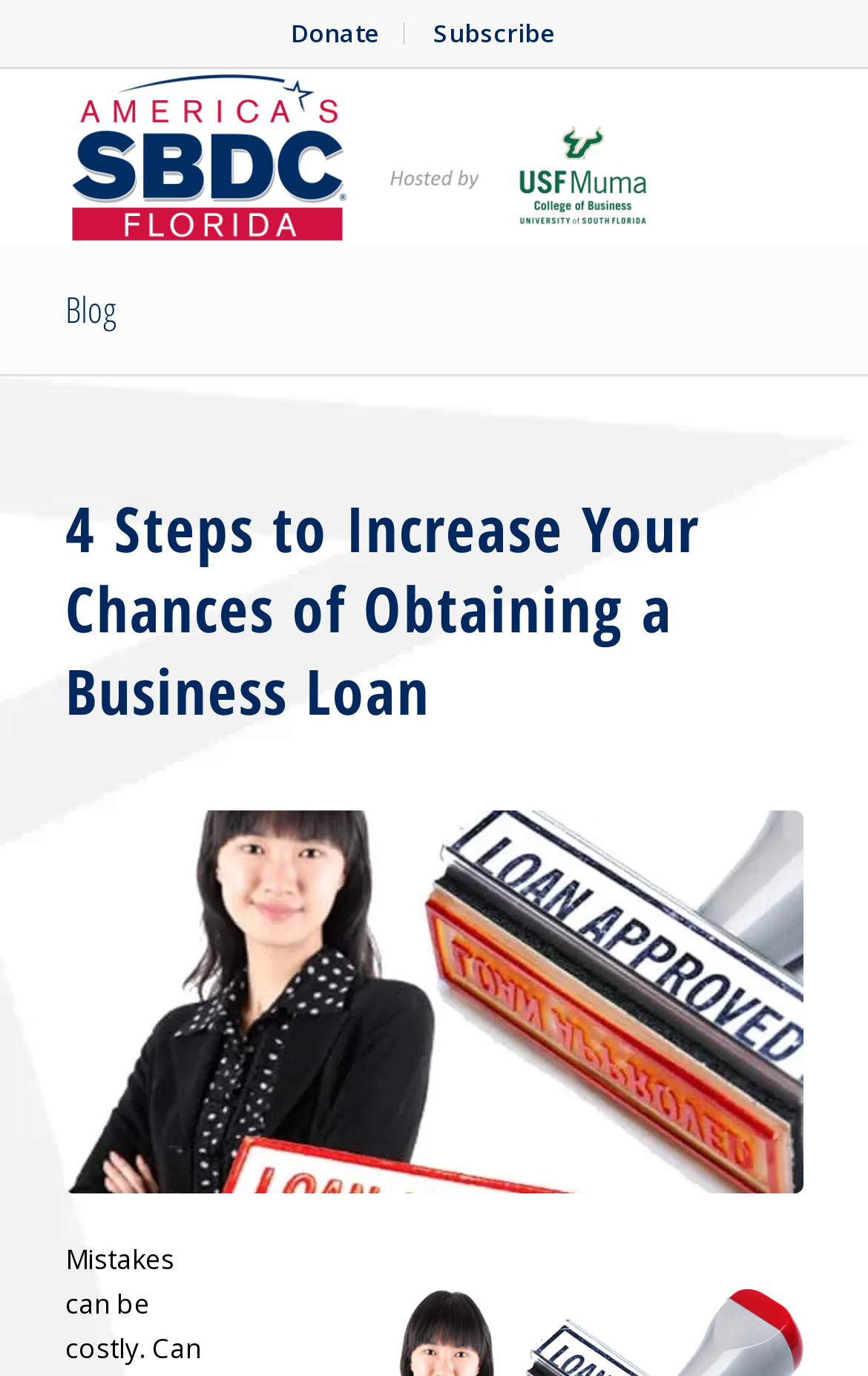Please find the top heading of the webpage and generate its text.

4 Steps to Increase Your Chances of Obtaining a Business Loan